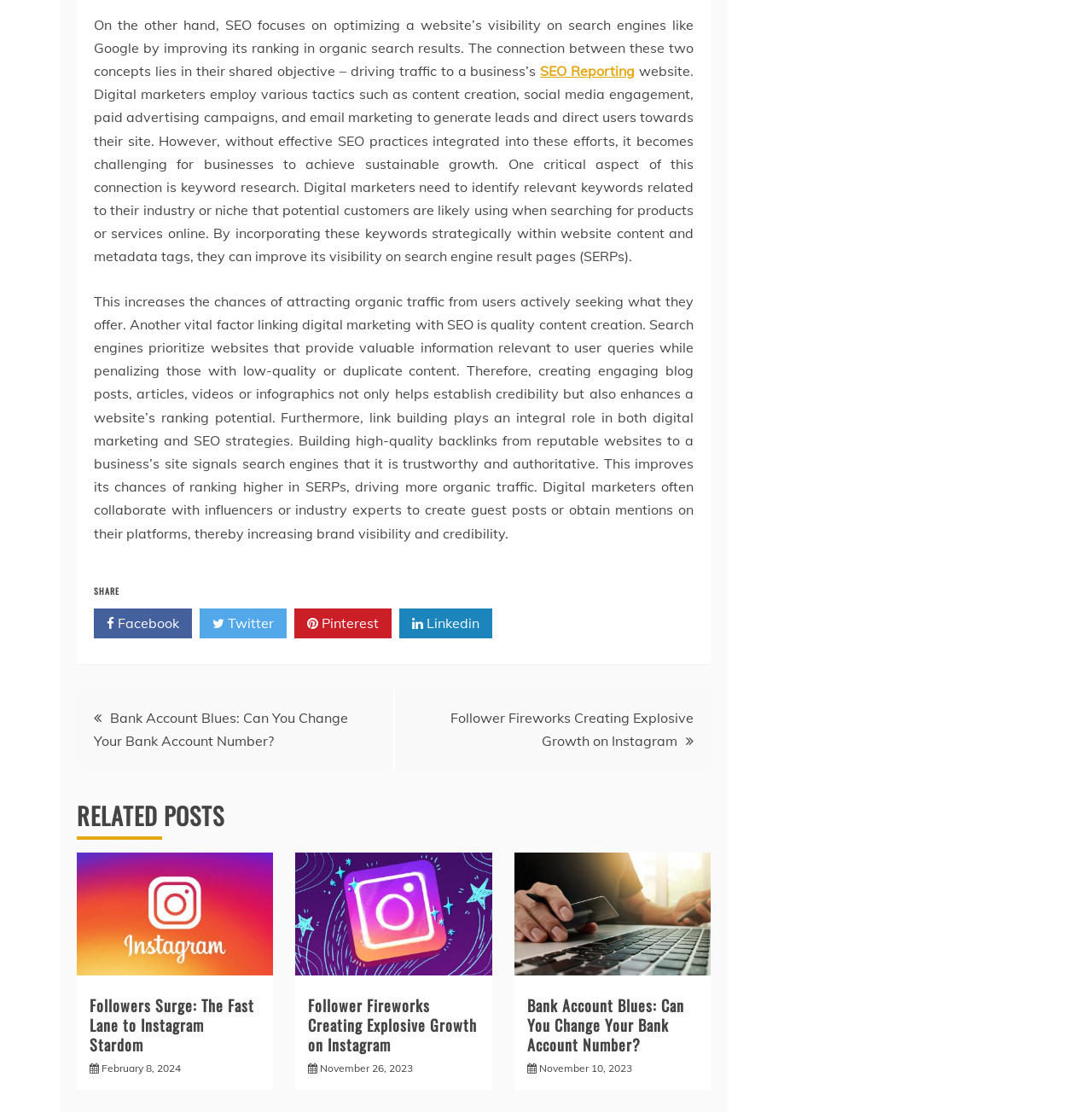Locate the bounding box of the UI element with the following description: "Pinterest".

[0.27, 0.547, 0.359, 0.574]